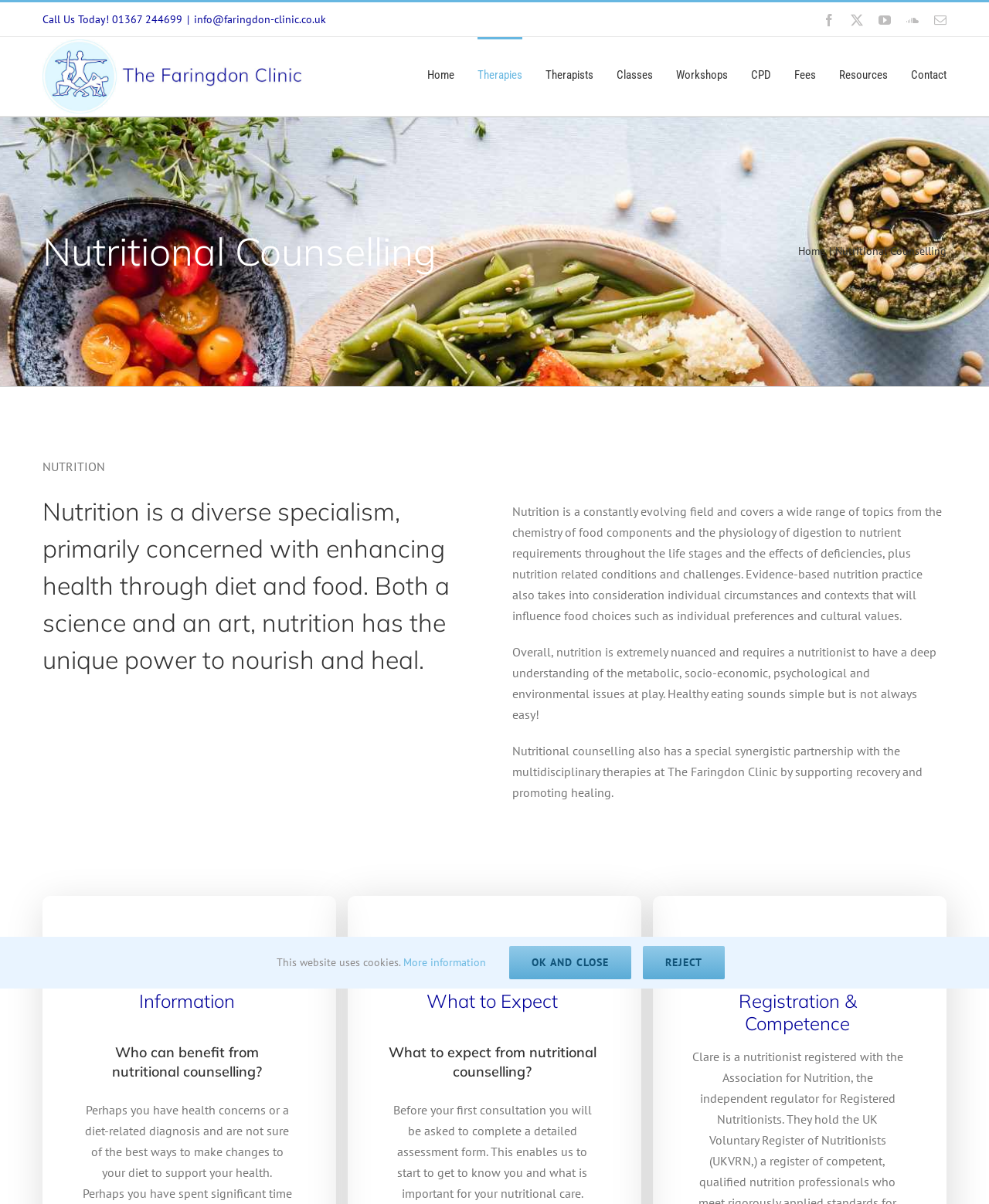What is required before the first consultation?
Use the screenshot to answer the question with a single word or phrase.

a detailed assessment form